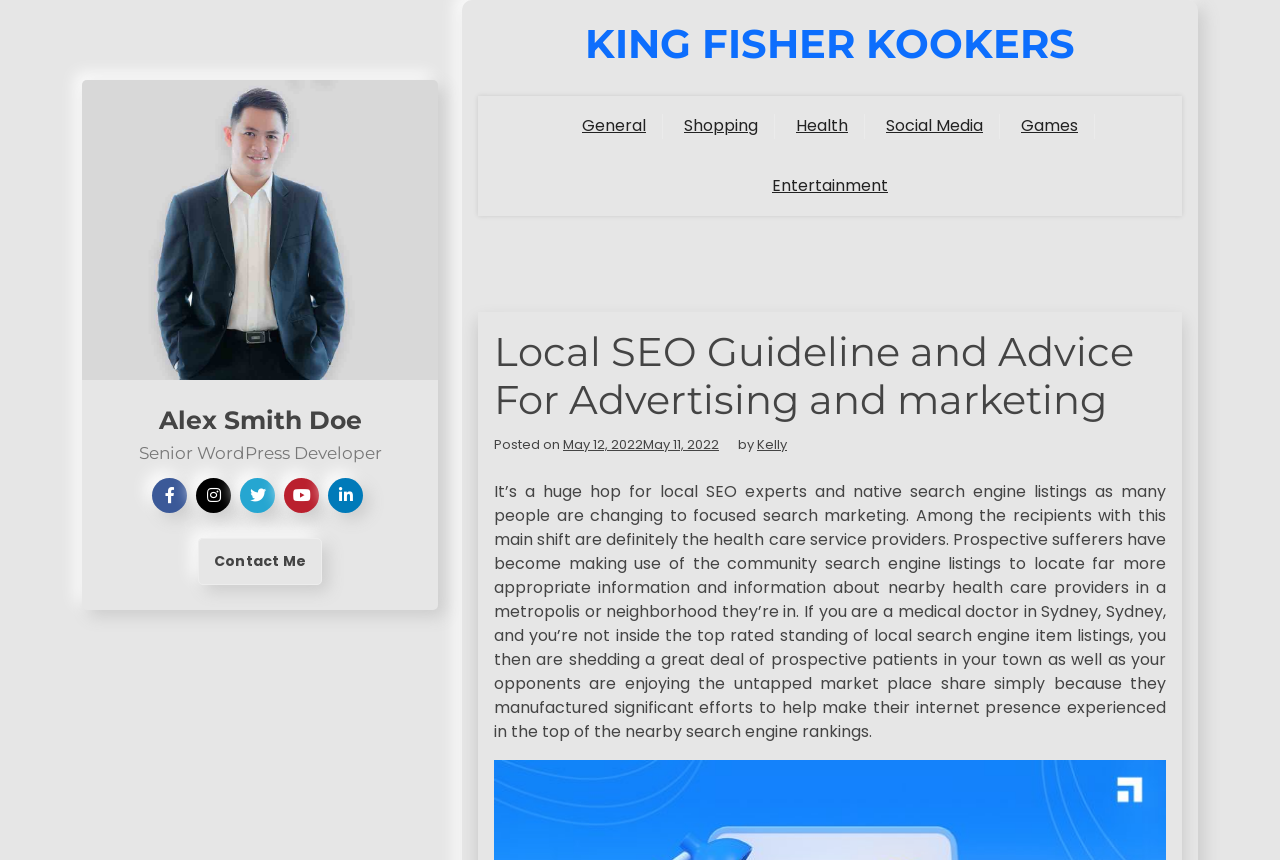Locate the bounding box coordinates of the region to be clicked to comply with the following instruction: "Visit the homepage". The coordinates must be four float numbers between 0 and 1, in the form [left, top, right, bottom].

[0.457, 0.023, 0.84, 0.079]